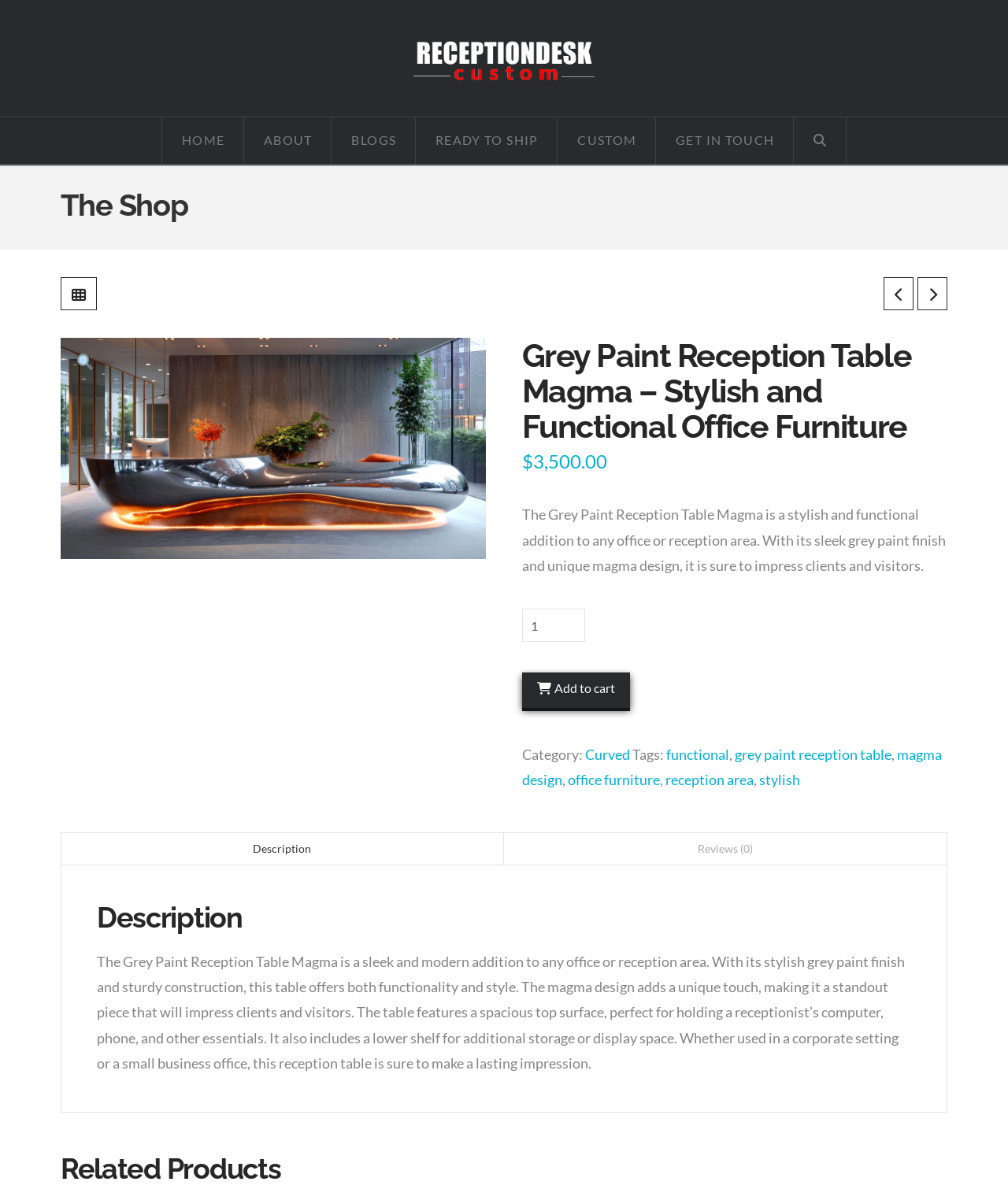Determine the bounding box coordinates of the area to click in order to meet this instruction: "View the 'Reviews'".

[0.5, 0.701, 0.939, 0.727]